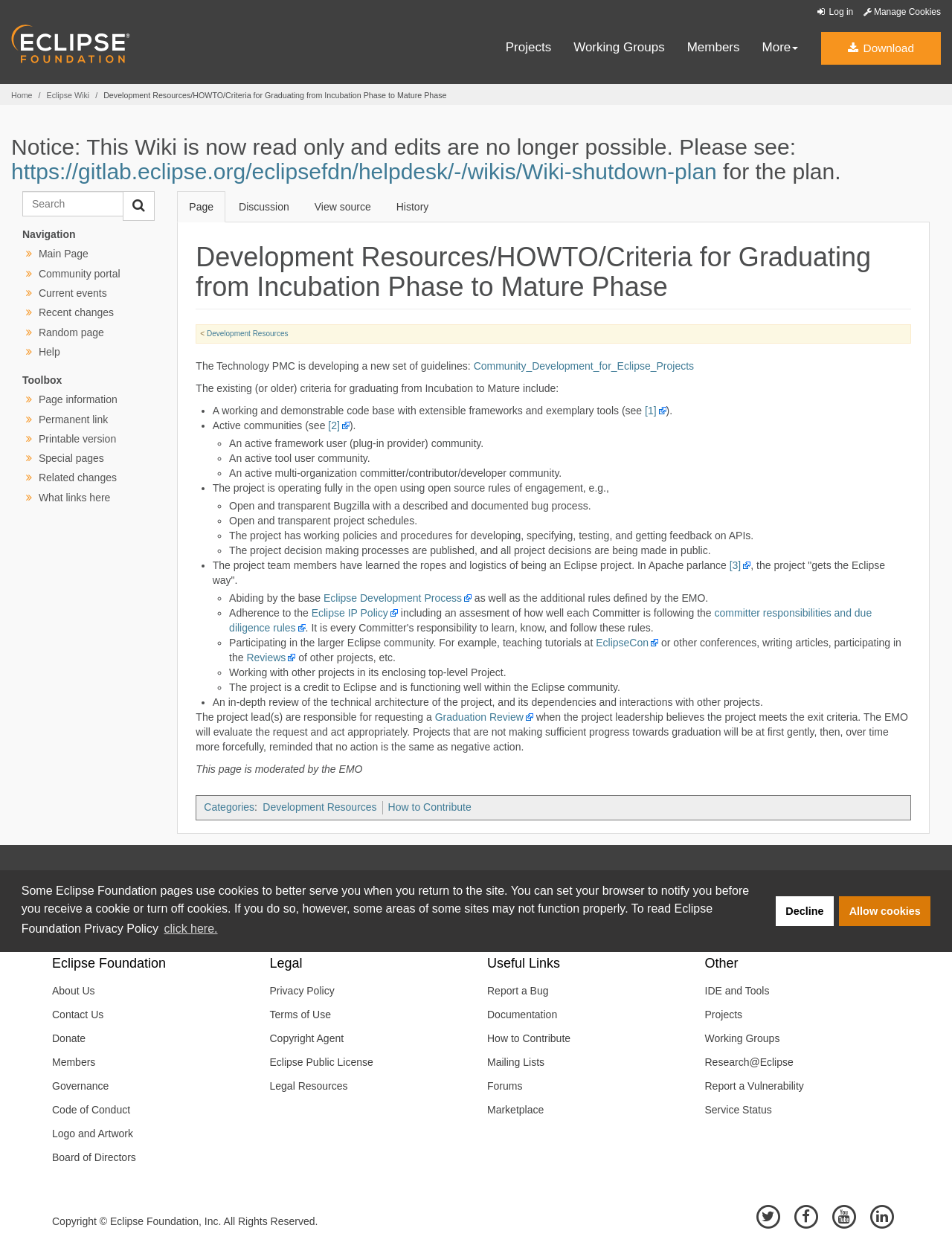Explain in detail what you observe on this webpage.

This webpage is about the criteria for graduating from the incubation phase to the mature phase in the Eclipse Foundation. At the top, there is a cookie consent dialog with buttons to learn more, deny, or allow cookies. Below this, there are links to log in, manage cookies, and access the Eclipse.org logo. 

On the top-right corner, there are links to projects, working groups, members, and a "More" button. Below this, there is a breadcrumbs section with links to the home page, Eclipse Wiki, and the current page. 

The main content of the page is divided into sections. The first section is a notice about the wiki being read-only and provides a link to a plan for the shutdown. Below this, there is a search box and links to navigation, search, and other pages. 

The main content of the page is a detailed description of the criteria for graduating from the incubation phase to the mature phase. This includes a list of requirements, such as having a working and demonstrable code base, active communities, and open and transparent processes. Each requirement is described in detail and includes links to additional information. 

On the left side of the page, there is a navigation menu with links to various pages, including the main page, community portal, current events, and help. There is also a toolbox section with links to page information, permanent links, and other tools.